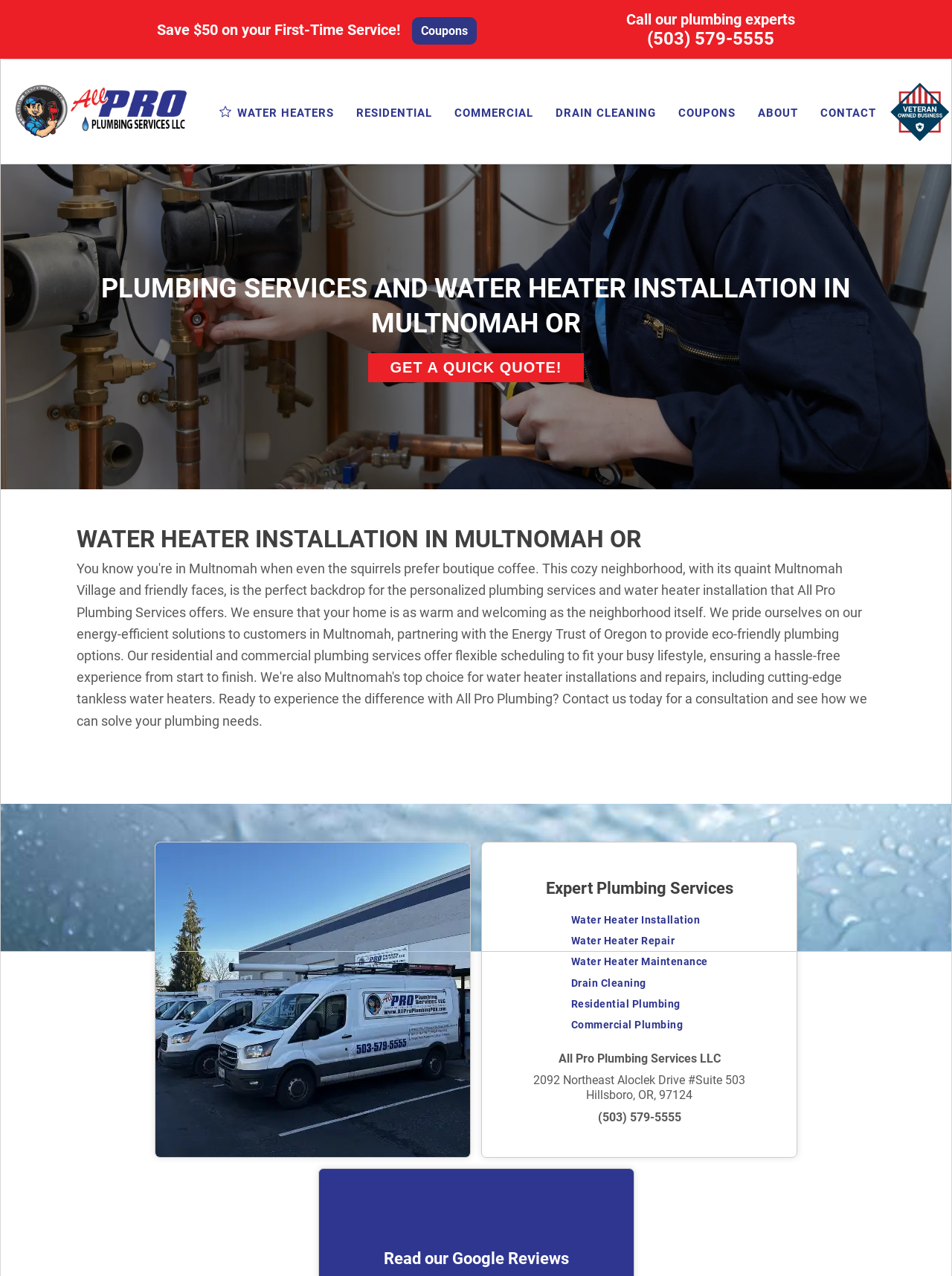What is the phone number to call for plumbing services?
Please respond to the question with a detailed and informative answer.

I found the phone number by looking at the link element with the text '(503) 579-5555' which is located at the top right corner of the webpage, and also at the bottom of the webpage.